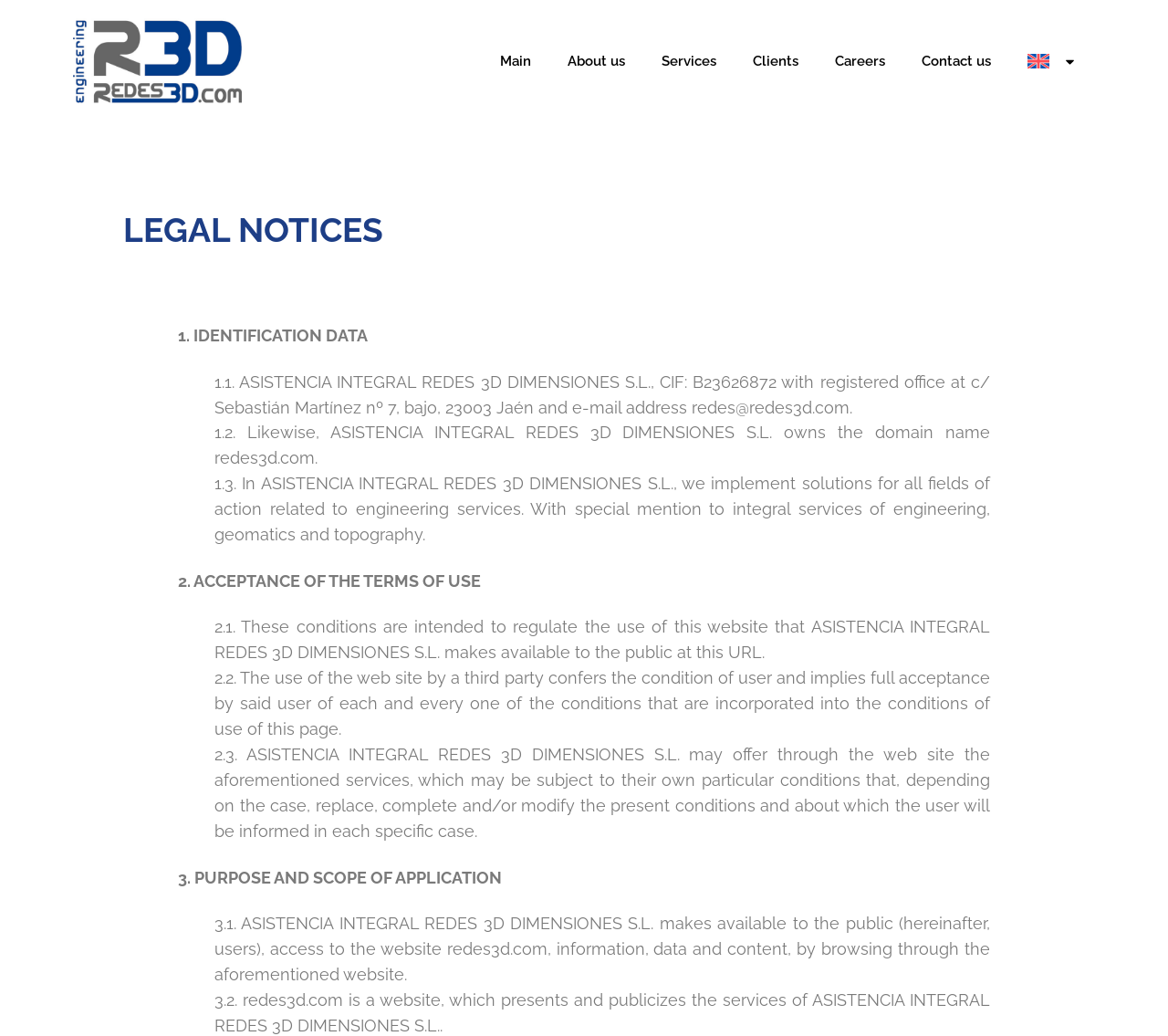What is the purpose of the website redes3d.com?
Please provide an in-depth and detailed response to the question.

I found the answer by looking at the StaticText element with the text '3.2. redes3d.com is a website, which presents and publicizes the services of ASISTENCIA INTEGRAL REDES 3D DIMENSIONES S.L..' which is a part of the PURPOSE AND SCOPE OF APPLICATION section.